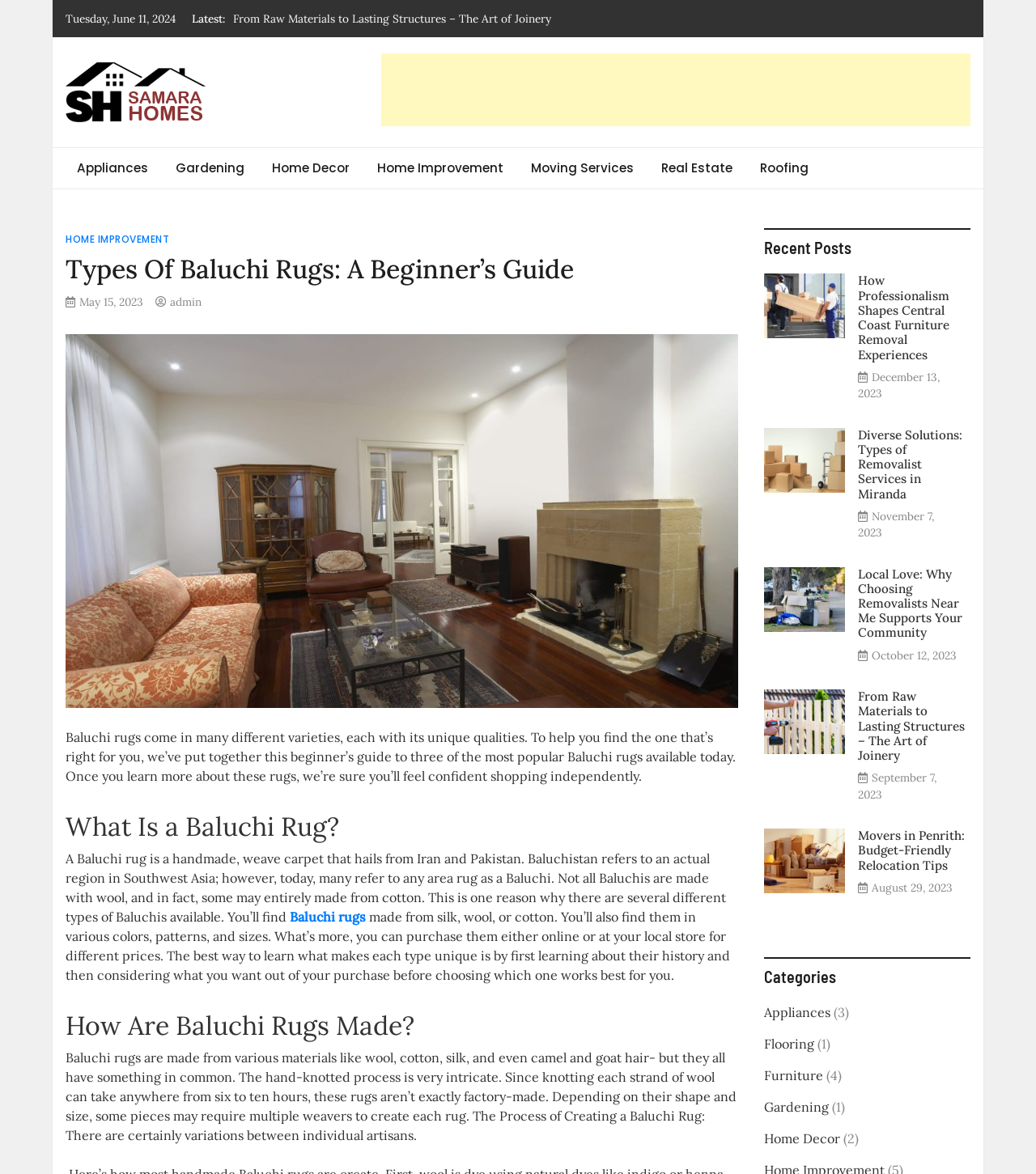Please provide a one-word or phrase answer to the question: 
What are the categories listed on the webpage?

Appliances, Flooring, Furniture, Gardening, Home Decor, etc.